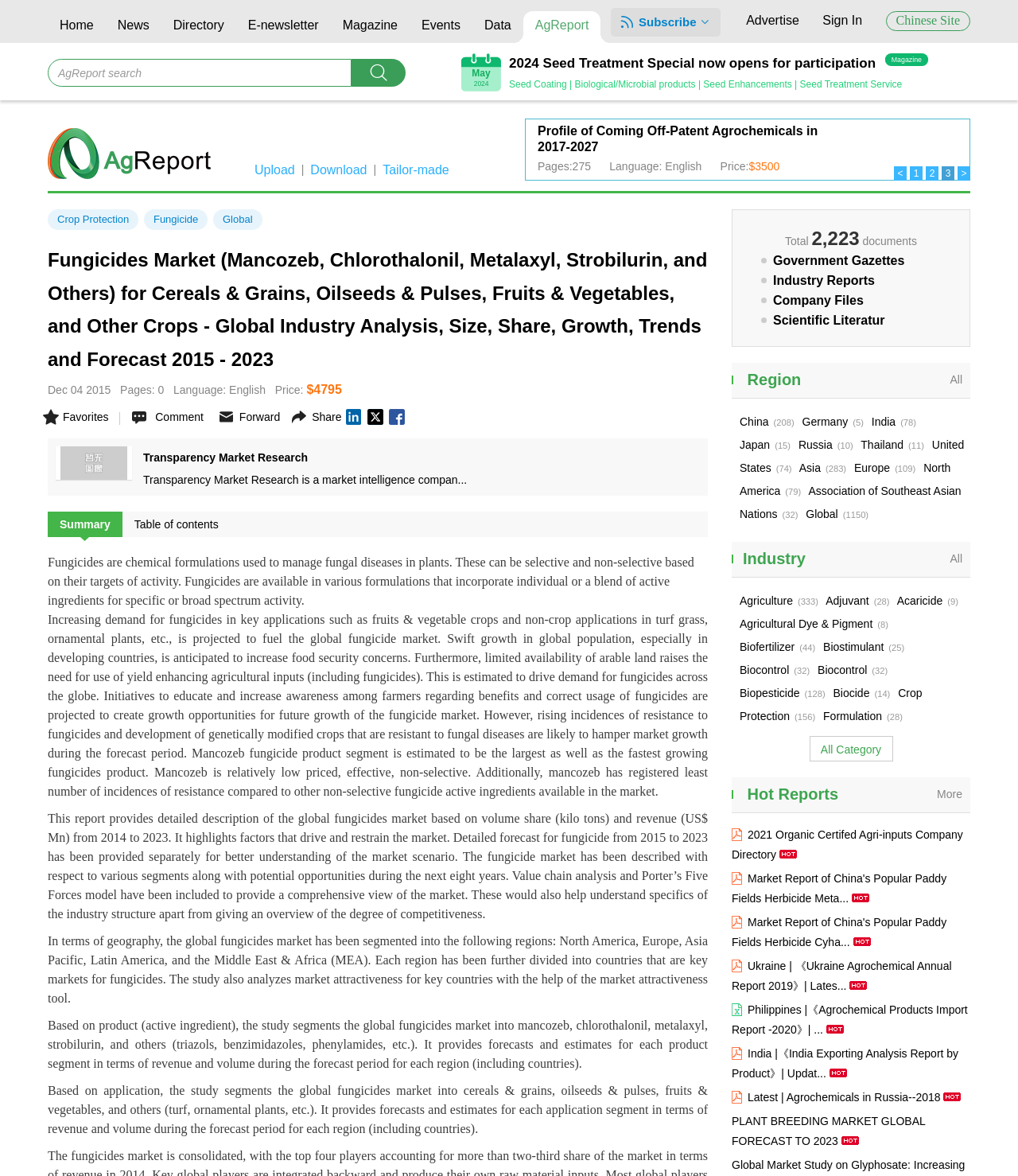Provide your answer to the question using just one word or phrase: What is the topic of the article with the title '2024 Seed Treatment Special now opens for participation'?

Seed Treatment